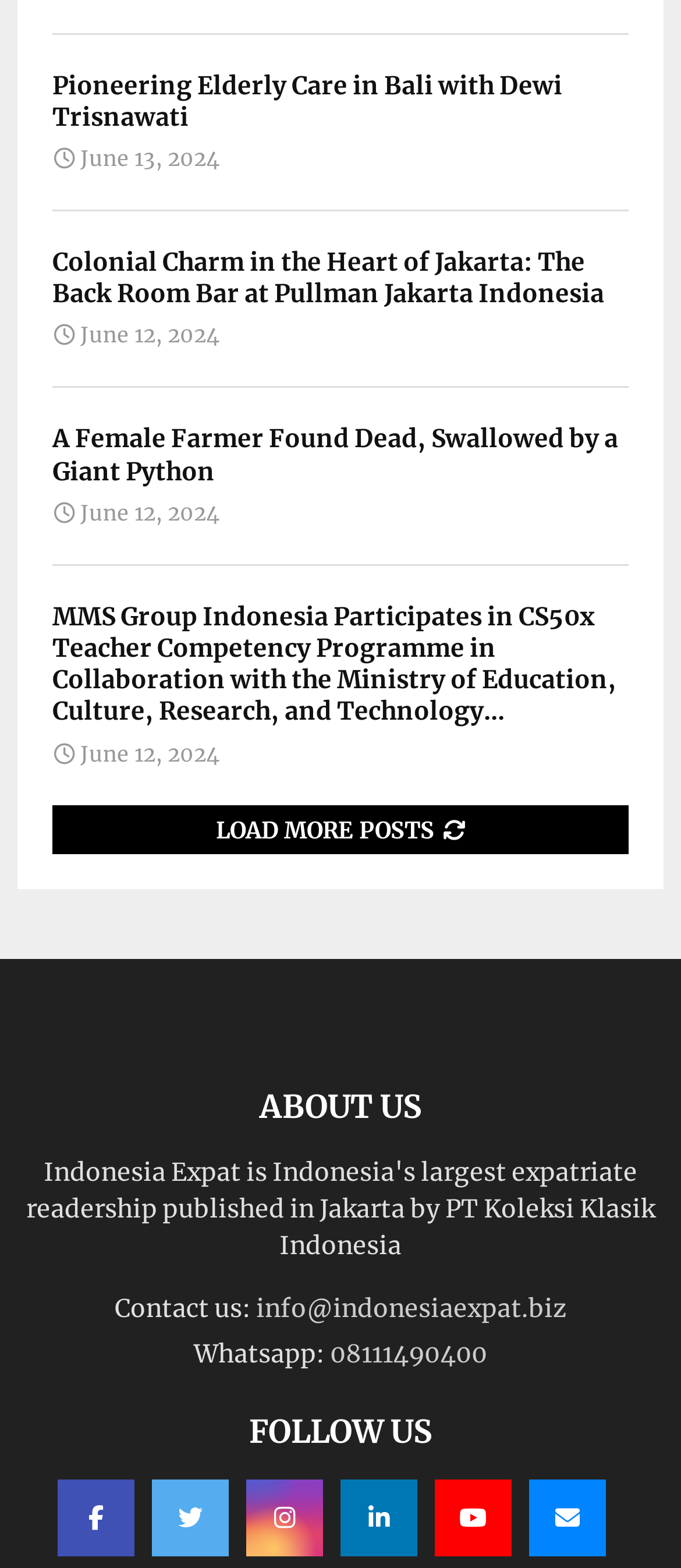Please provide a comprehensive response to the question below by analyzing the image: 
What social media platforms are available?

I found the social media platforms by looking at the link elements at the bottom of the page, which are labeled as 'Facebook', 'Twitter', 'Instagram', 'Linkedin', 'Youtube', and 'Email'.